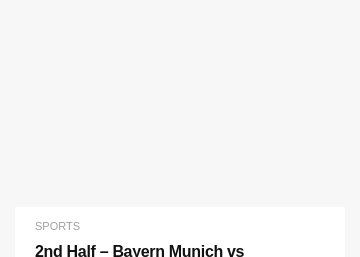Respond to the following question using a concise word or phrase: 
What is the focus of the article title?

Manchester United's performance